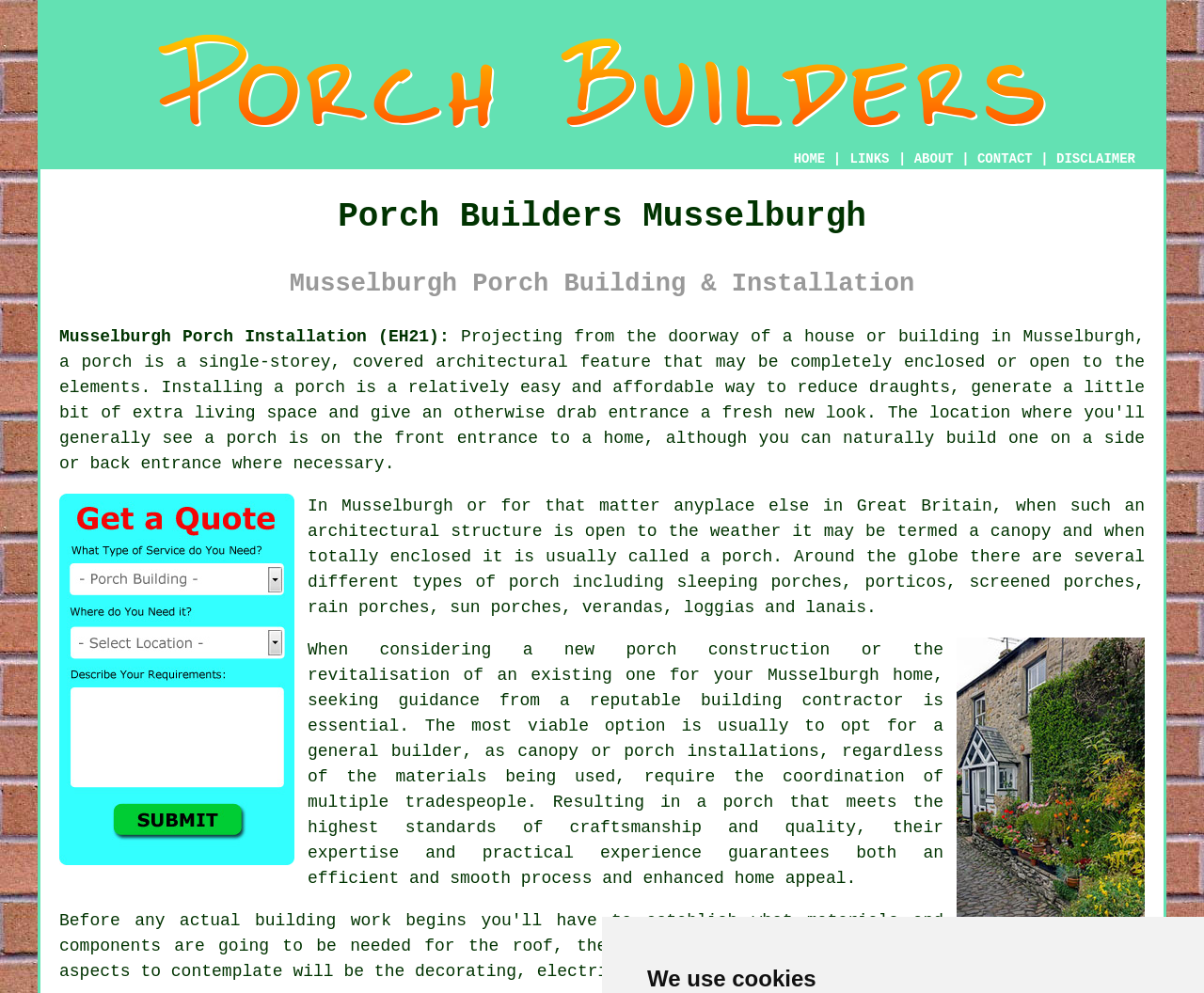Create a detailed description of the webpage's content and layout.

This webpage is about Porch Builders in Musselburgh, Scotland. At the top, there is a logo image with the text "Porch Builders Musselburgh - Porch Conversions". Below the logo, there is a navigation menu with links to "HOME", "ABOUT", "CONTACT", and "DISCLAIMER". 

The main content of the webpage is divided into two sections. On the left side, there are two headings: "Porch Builders Musselburgh" and "Musselburgh Porch Building & Installation". Below these headings, there are two links: "Musselburgh Porch Installation (EH21)" and "Free Musselburgh Porch Building Quotes". The latter link has an associated image.

On the right side, there is a block of text that explains the different types of porches, including sleeping porches, porticos, screened porches, rain porches, sun porches, verandas, loggias, and lanais. This text also contains links to "screened porches" and "verandas". 

Below this text, there is an image of a Musselburgh Porch Builder. The remaining text on the webpage discusses the importance of seeking guidance from a reputable building contractor when considering a new porch construction or revitalization of an existing one. This text also contains links to "building contractor" and "a porch".